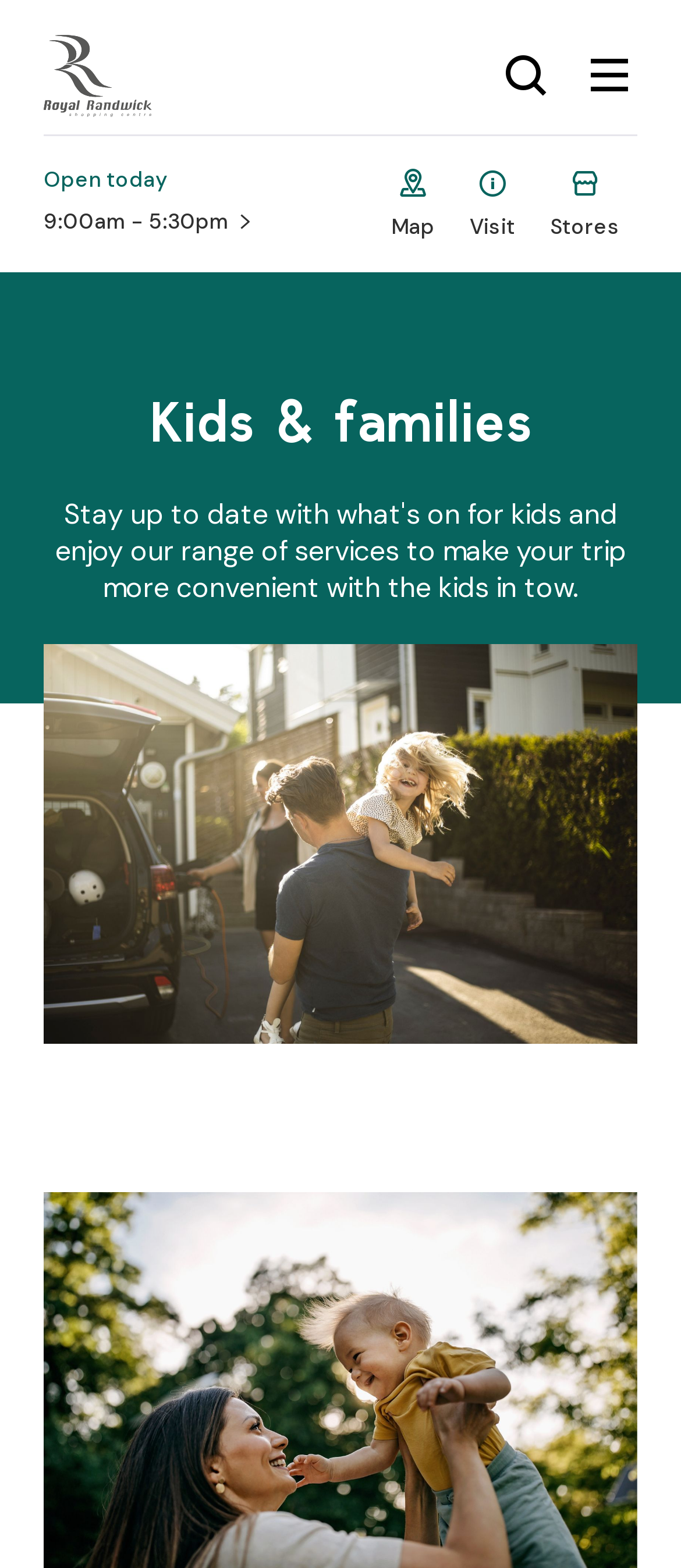With reference to the screenshot, provide a detailed response to the question below:
What is the current status of the Royal Randwick?

I inferred this answer by looking at the link element with the text 'Open today 9:00am - 5:30pm' which suggests that the Royal Randwick is currently open.